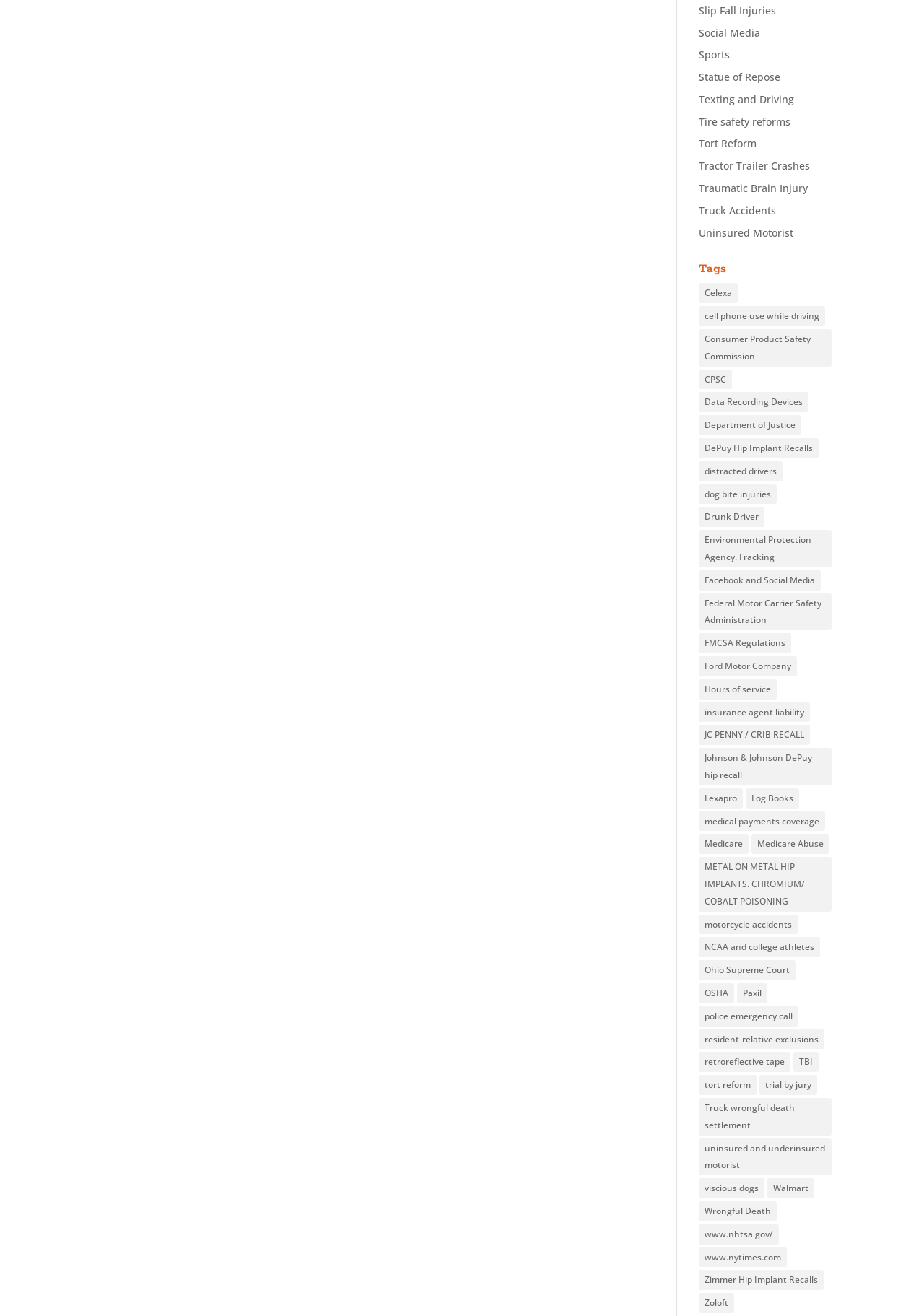Please identify the bounding box coordinates of the element that needs to be clicked to execute the following command: "Learn about 'Wrongful Death'". Provide the bounding box using four float numbers between 0 and 1, formatted as [left, top, right, bottom].

[0.756, 0.913, 0.841, 0.928]